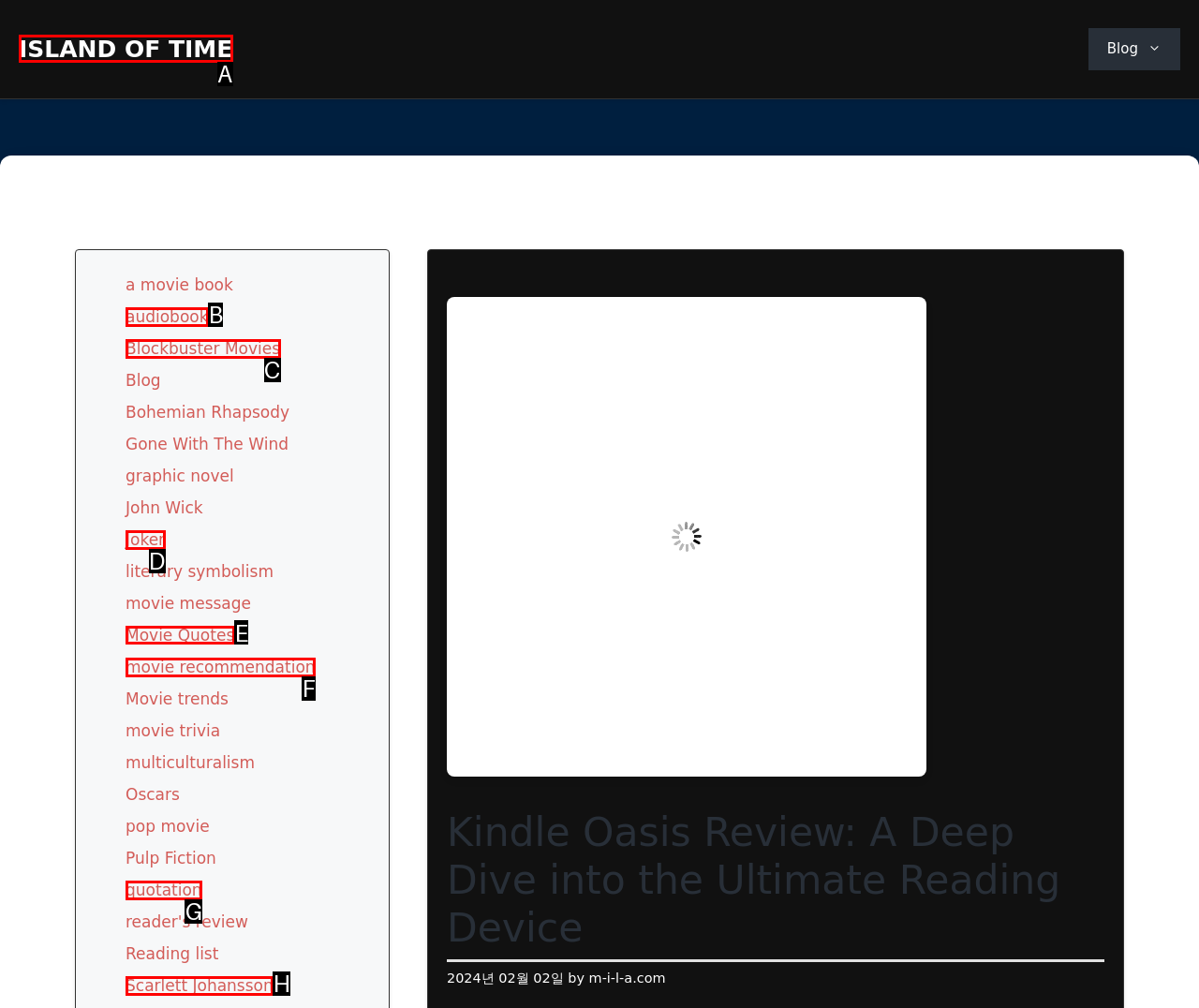Figure out which option to click to perform the following task: Check out the 'Movie Quotes' link
Provide the letter of the correct option in your response.

E